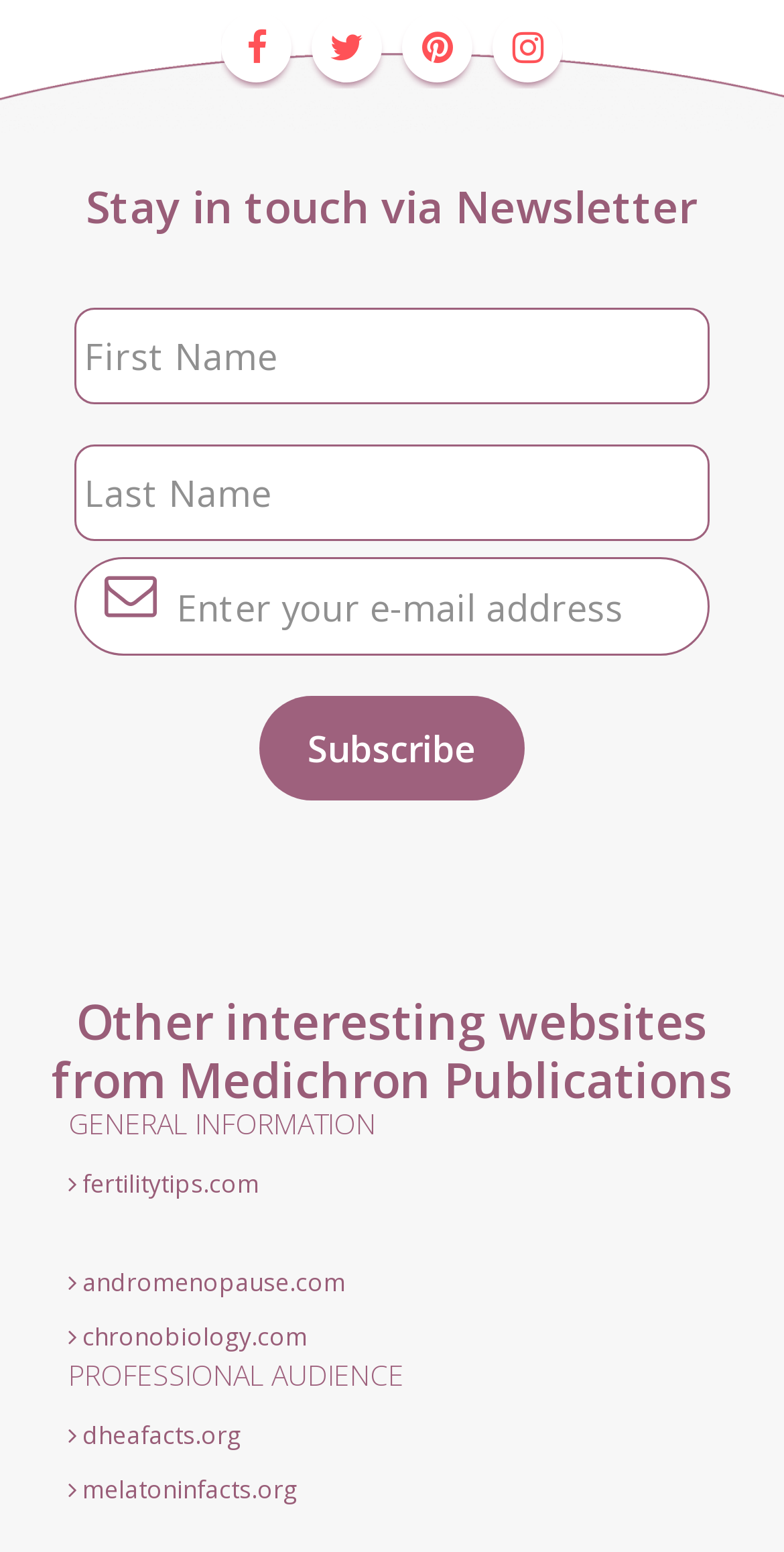Provide the bounding box coordinates for the area that should be clicked to complete the instruction: "Subscribe to the newsletter".

[0.331, 0.448, 0.669, 0.516]